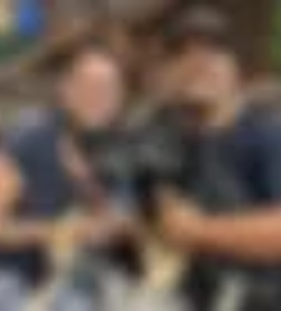What is the tone of the background in the image?
Utilize the image to construct a detailed and well-explained answer.

The caption describes the background as having warm tones, which adds to the inviting nature of the moment captured. This suggests that the tone of the background is warm and cozy.